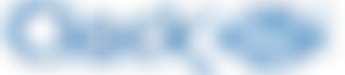Describe all the elements in the image extensively.

The image features a stylized logo prominently displayed in soft blue tones, representing the identity of a water-related service or company. Its design suggests clarity and purity, which are key themes associated with water filtration and testing. This visual element is likely part of a larger webpage dedicated to promoting water testing services, emphasizing the company's commitment to ensuring safe drinking water for its customers. The logo serves to reinforce branding as visitors navigate the site, which offers resources such as scheduling a free water test, discovering local water contaminants, and exploring various water treatment solutions.